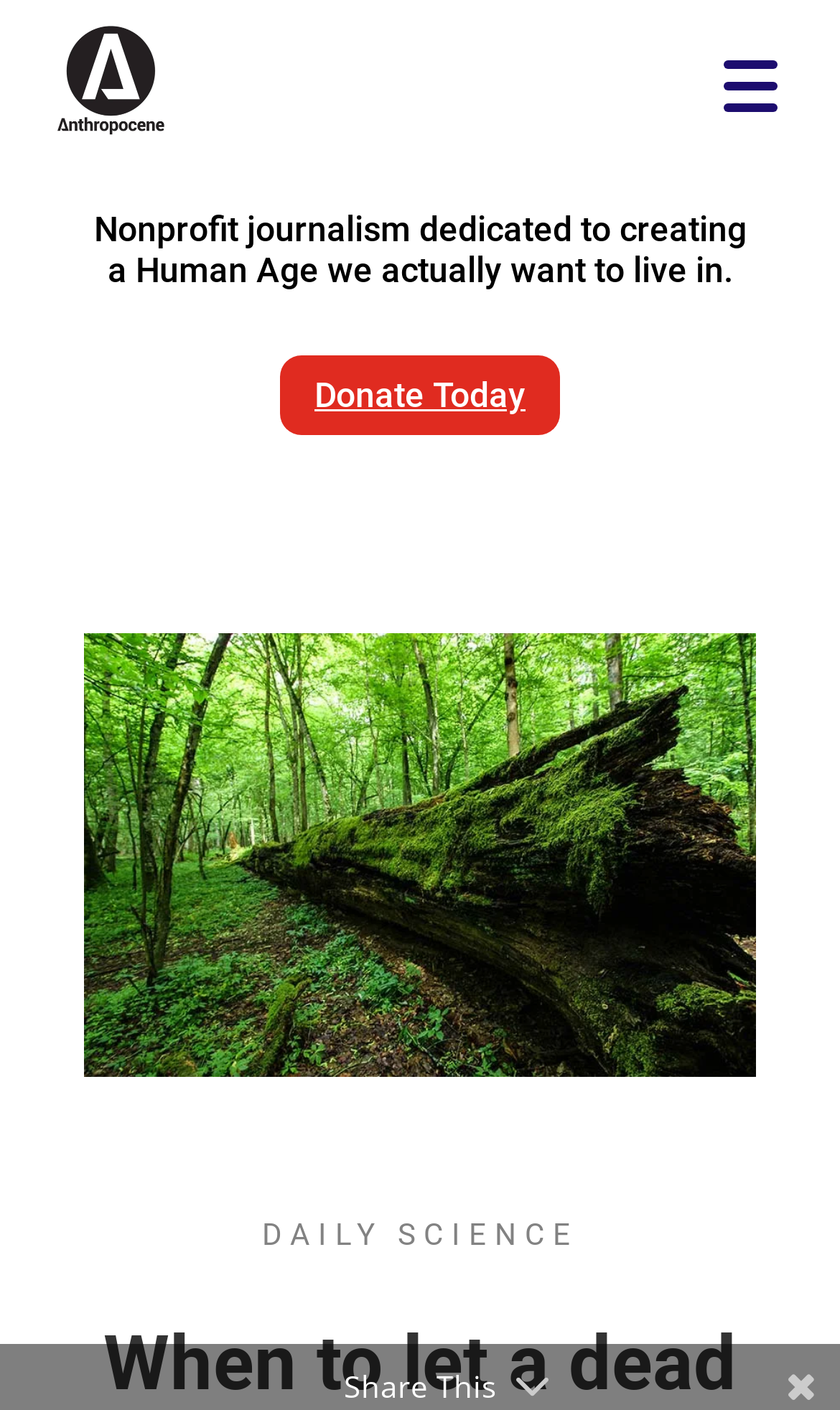Explain the contents of the webpage comprehensively.

The webpage is titled "When to let a dead tree lie" and features a prominent image taking up most of the screen, spanning from the top to about three-quarters of the way down the page. At the very top, there is a menu button on the right side, and a link to "Anthropocene Magazine" on the left, accompanied by a small image of the magazine's logo.

Below the magazine's logo, there is a heading that describes the magazine's mission as "Nonprofit journalism dedicated to creating a Human Age we actually want to live in." Next to this heading, there is a call-to-action link to "Donate Today".

In the top-right corner, there is a section with the title "DAILY SCIENCE" in bold font. Below this section, there is a "Share This" button, and a heading that says "Share This Article". Underneath this heading, there are five social media links, each represented by an icon, arranged horizontally.

The meta description suggests that the article discusses the potential negative ecological consequences of logging trees killed by insects or diseases, but this content is not immediately visible on the page.